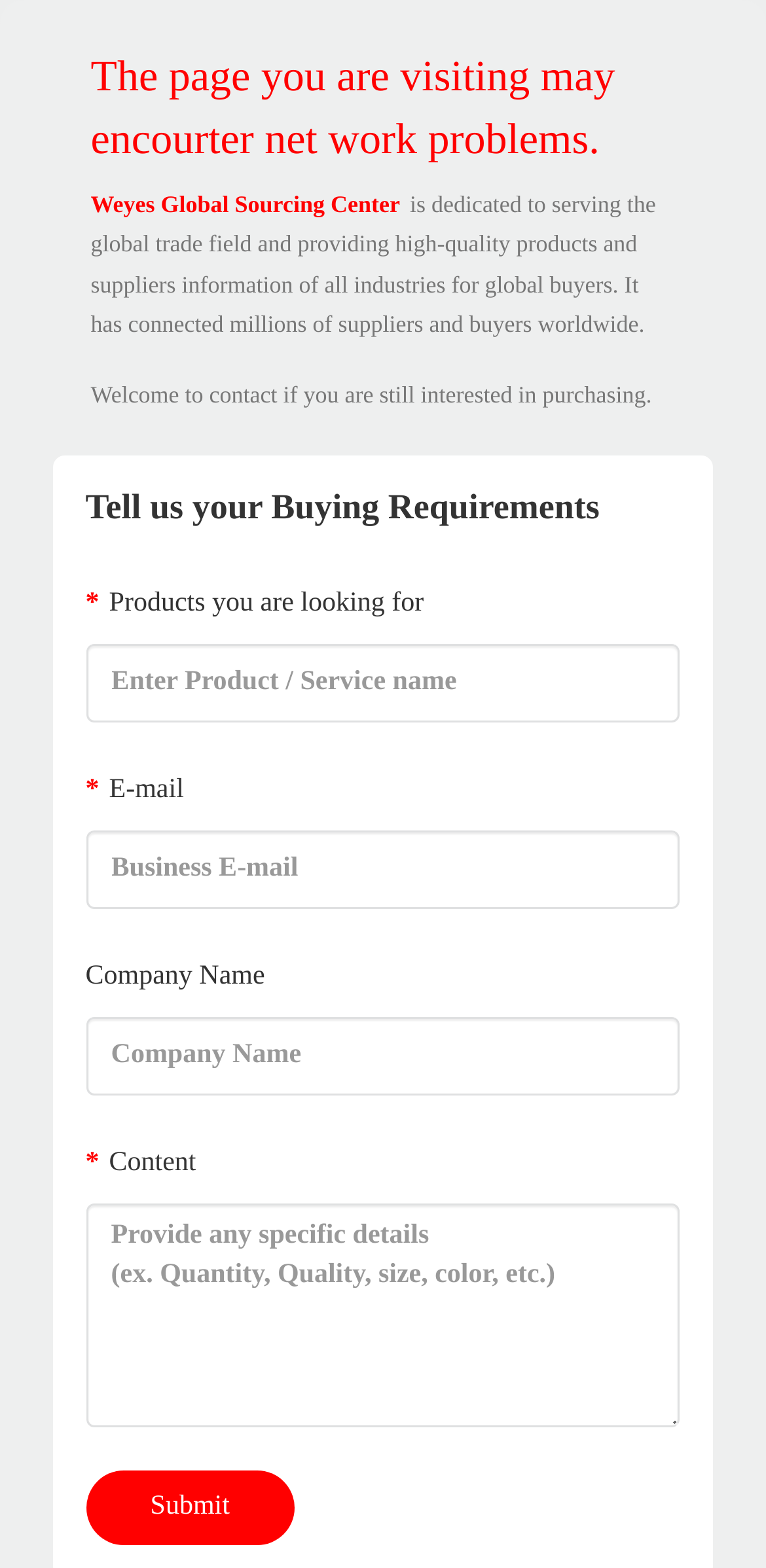For the following element description, predict the bounding box coordinates in the format (top-left x, top-left y, bottom-right x, bottom-right y). All values should be floating point numbers between 0 and 1. Description: Submit

[0.112, 0.938, 0.385, 0.986]